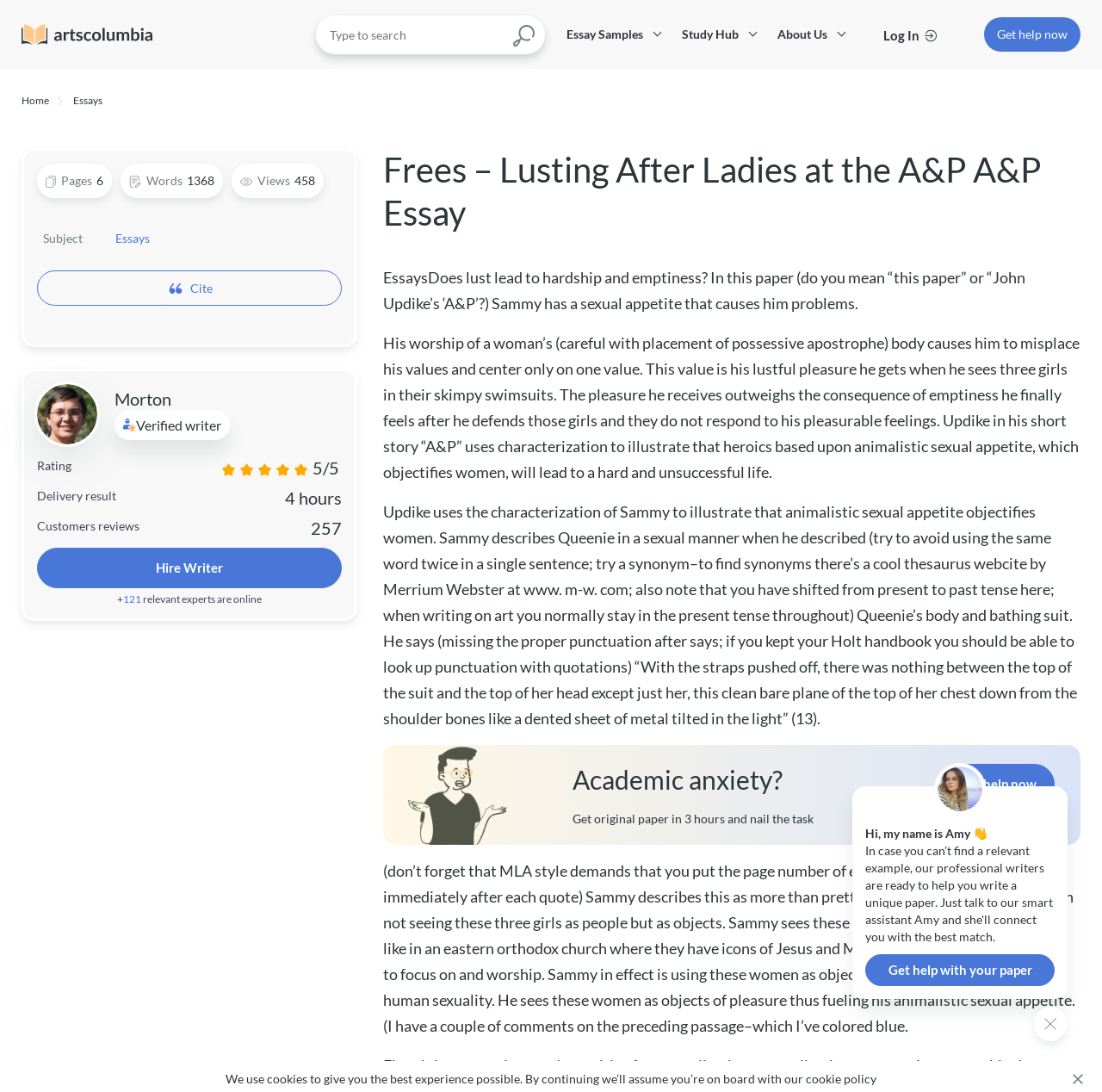Write an elaborate caption that captures the essence of the webpage.

This webpage is about an essay sample on "Frees - Lusting After Ladies at the A&P A&P Essay" from Artscolumbia. At the top left corner, there is an Artscolumbia logo, accompanied by a search bar and a search button. On the top right corner, there are links to "About Us", "Log In", and "Home", as well as an image.

Below the top section, there is a header with several links, including "Essays", "Pages", "Words", and "Views". The header also displays the essay's details, such as the subject, author, and rating.

The main content of the webpage is the essay itself, which discusses how lust can lead to hardship and emptiness, using the example of Sammy's character in John Updike's short story "A&P". The essay is divided into several paragraphs, each analyzing Sammy's actions and their consequences.

On the right side of the webpage, there is a section with a heading "Get help now" and a call-to-action button "Hire Writer". Below this section, there is a list of experts online, with their numbers and a brief description.

At the bottom of the webpage, there is a notice about the use of cookies, with a link to the cookie policy. There is also a button to close the notice. Additionally, there is a chat window with a greeting from Amy, offering help with papers.

Throughout the webpage, there are several images, including rating stars, icons, and a close button. The overall layout is organized, with clear headings and concise text, making it easy to navigate and read.